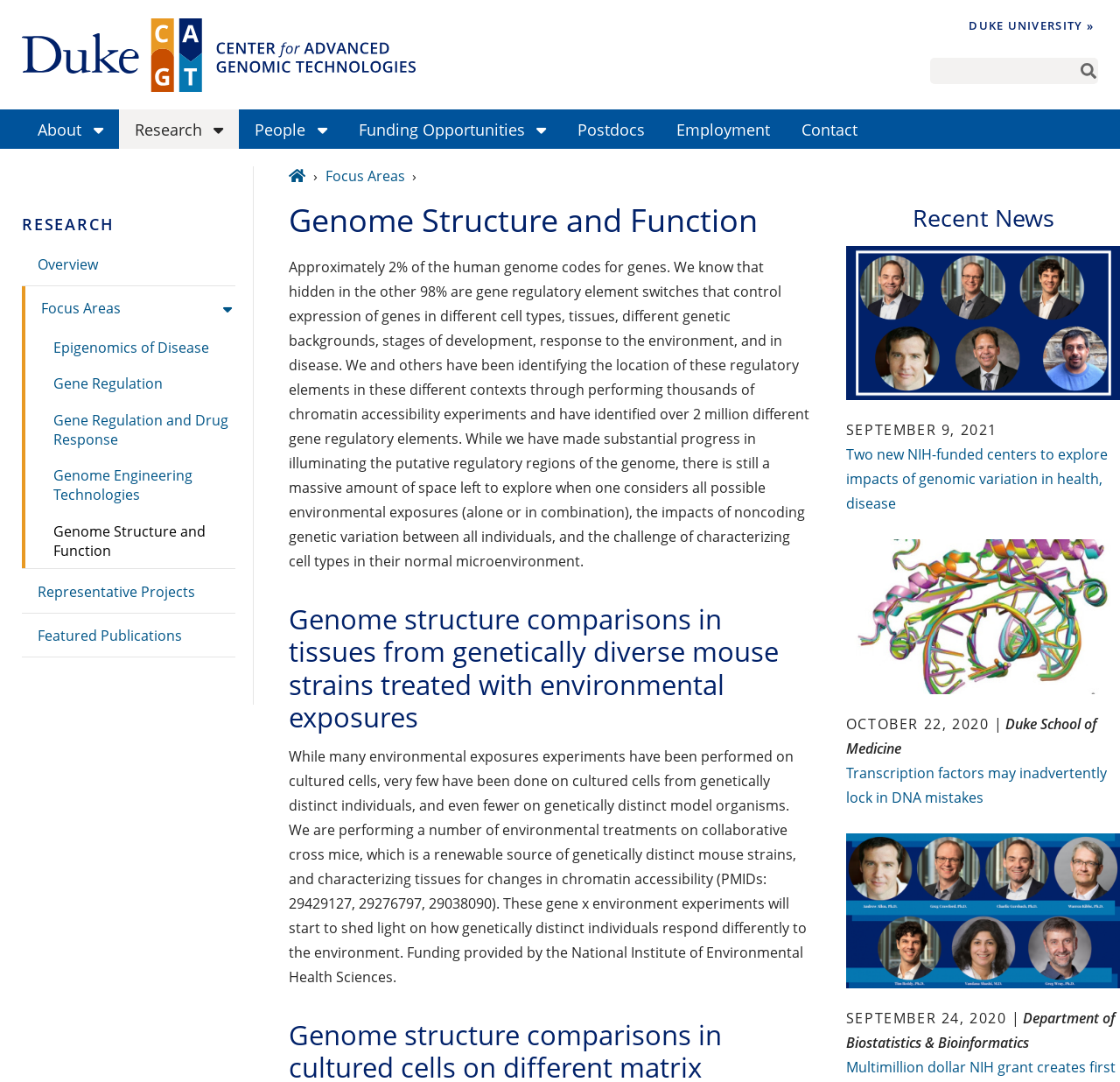What is the main topic of the webpage? From the image, respond with a single word or brief phrase.

Genome Structure and Function